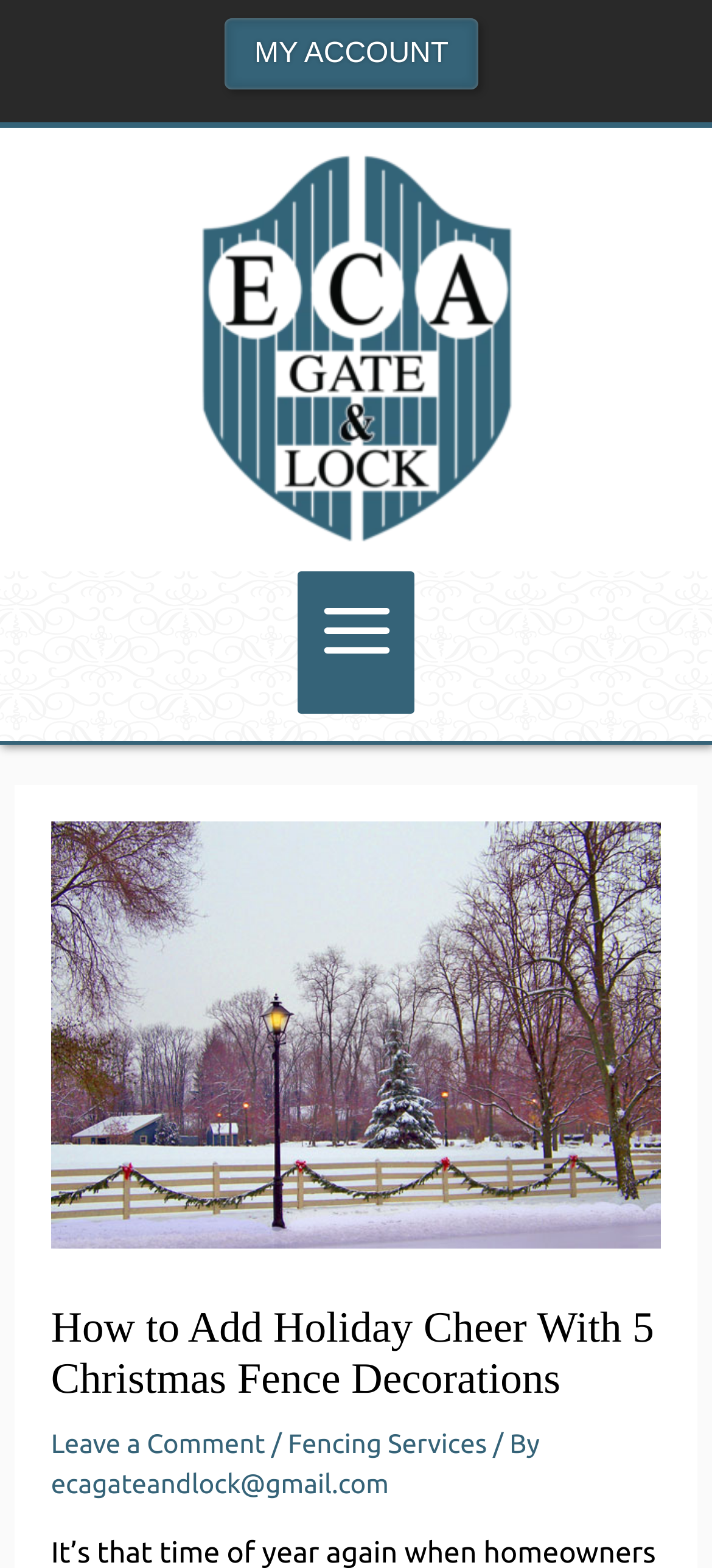Give a one-word or one-phrase response to the question: 
What is the topic of the article?

Christmas Fence Decorations